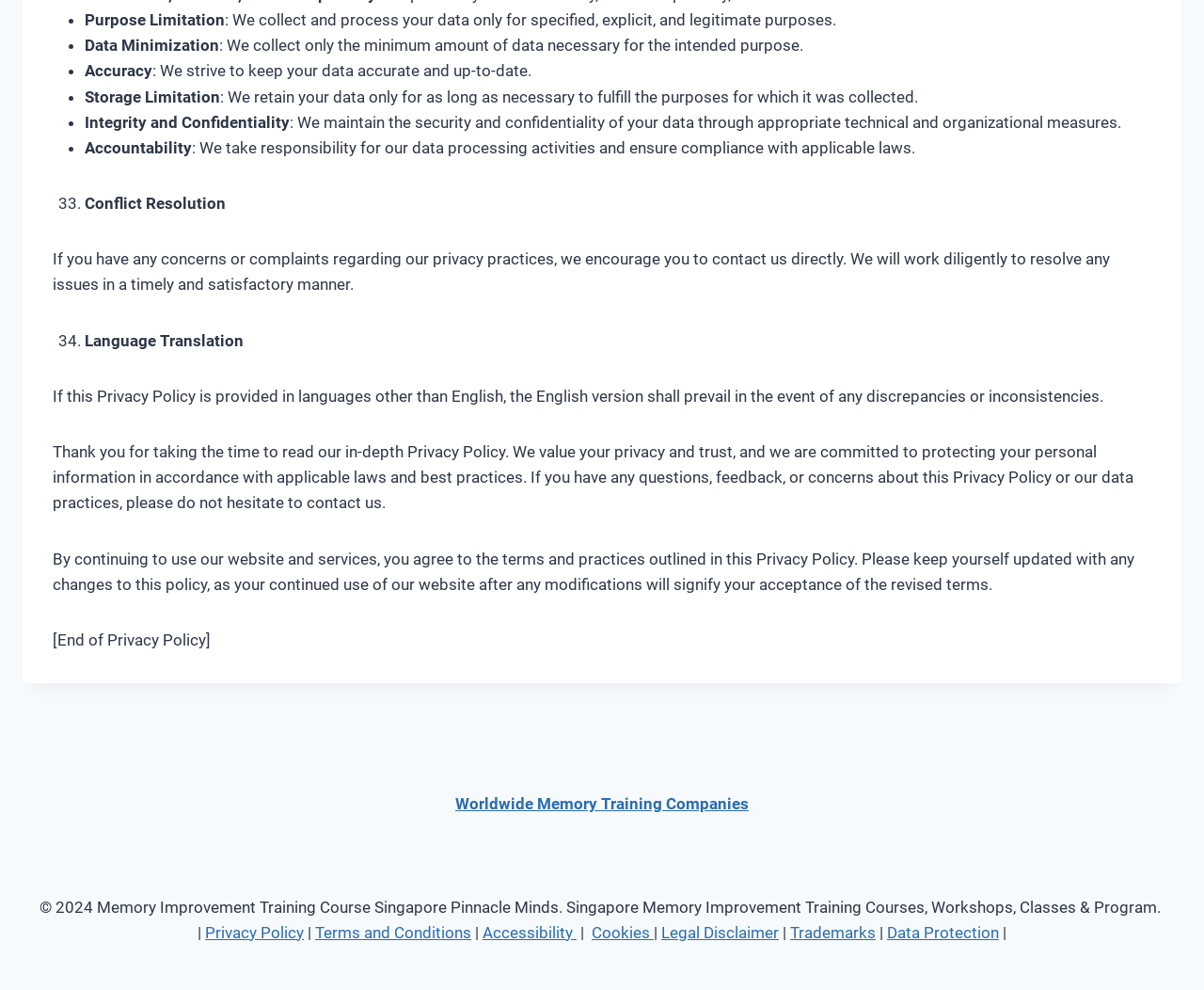Locate the coordinates of the bounding box for the clickable region that fulfills this instruction: "click on footer navigation".

[0.347, 0.795, 0.653, 0.83]